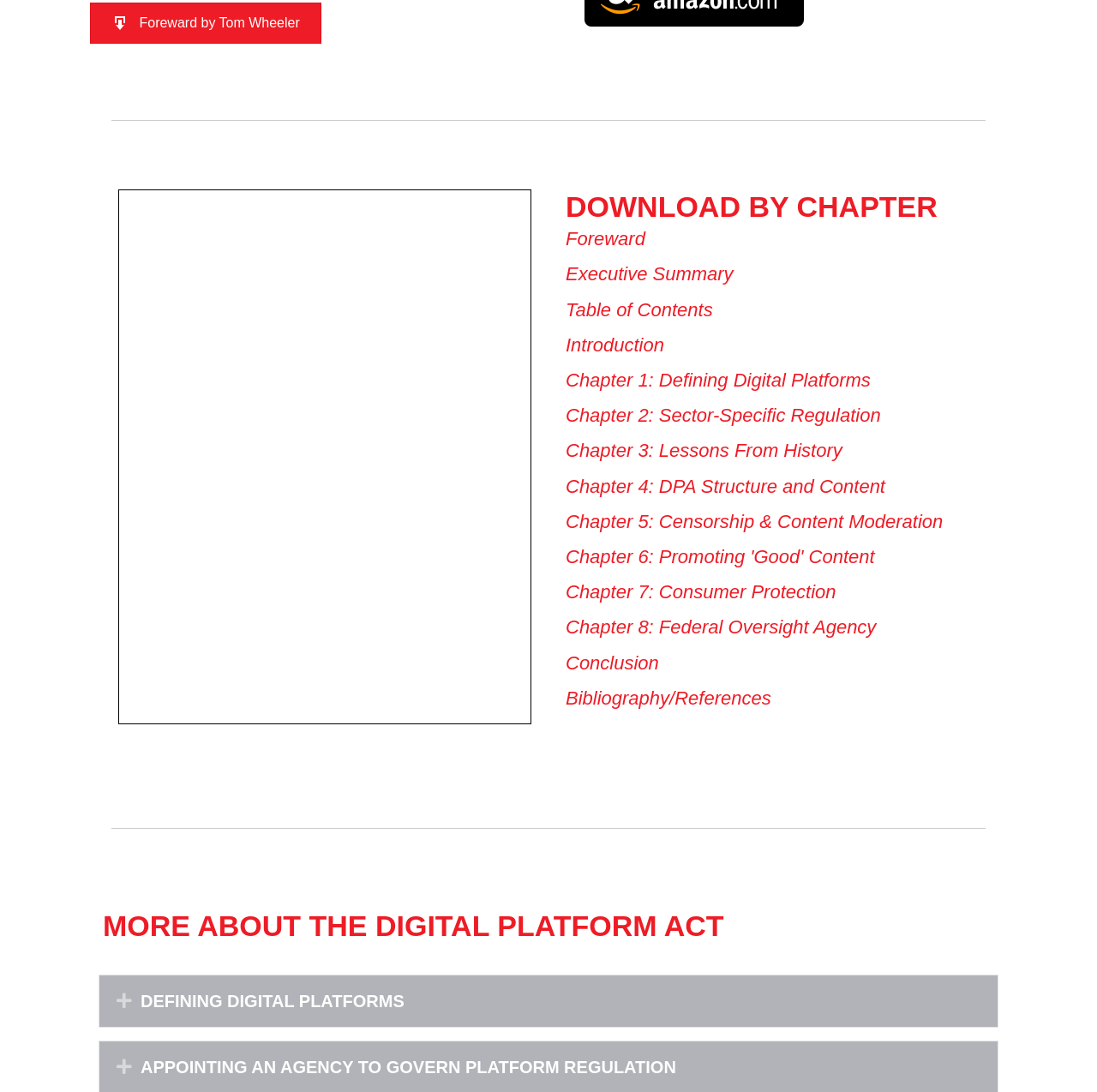Determine the bounding box coordinates for the element that should be clicked to follow this instruction: "View chapter 1". The coordinates should be given as four float numbers between 0 and 1, in the format [left, top, right, bottom].

[0.516, 0.338, 0.794, 0.358]